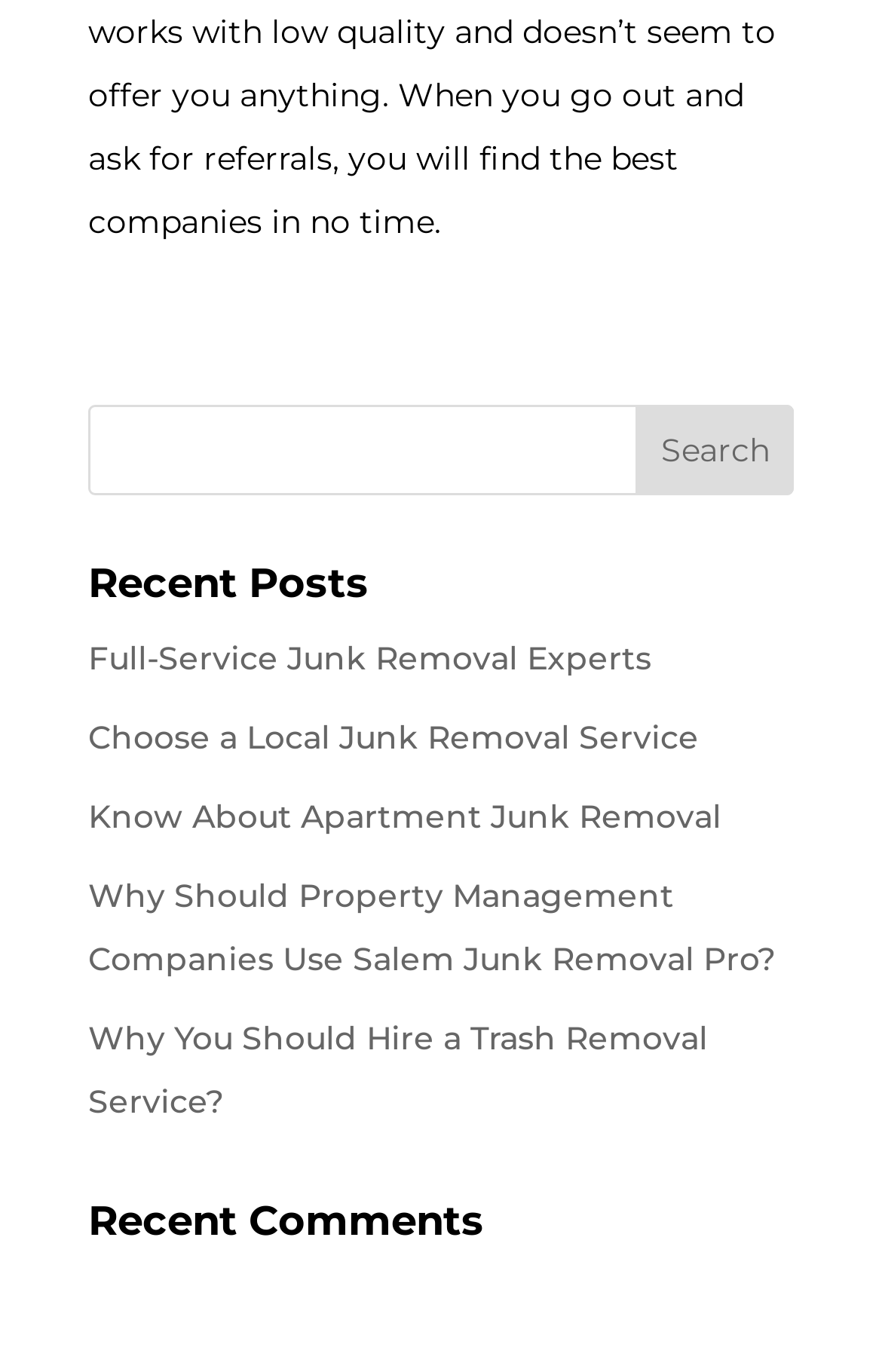Predict the bounding box coordinates for the UI element described as: "value="Search"". The coordinates should be four float numbers between 0 and 1, presented as [left, top, right, bottom].

[0.722, 0.294, 0.9, 0.36]